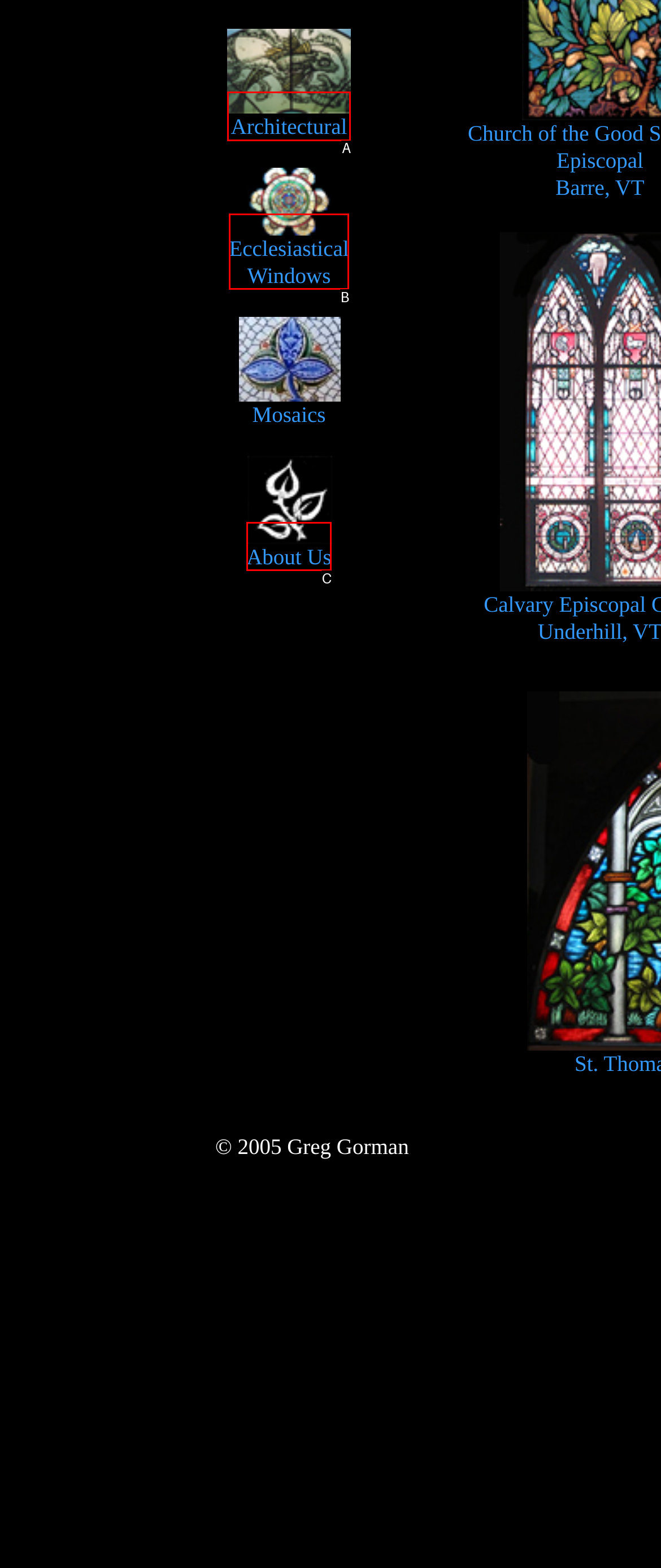Which HTML element matches the description: About Us the best? Answer directly with the letter of the chosen option.

C